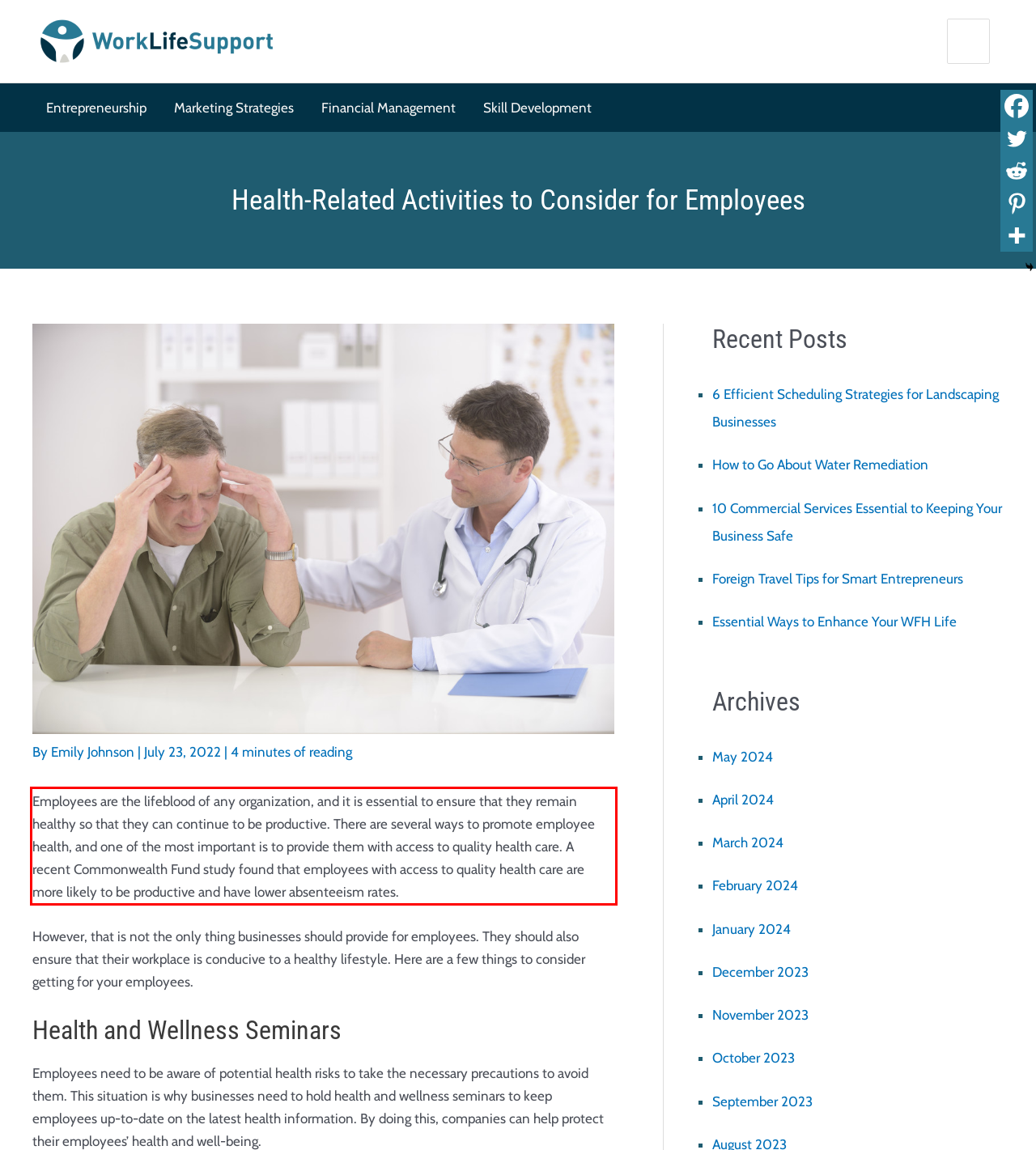You are presented with a screenshot containing a red rectangle. Extract the text found inside this red bounding box.

Employees are the lifeblood of any organization, and it is essential to ensure that they remain healthy so that they can continue to be productive. There are several ways to promote employee health, and one of the most important is to provide them with access to quality health care. A recent Commonwealth Fund study found that employees with access to quality health care are more likely to be productive and have lower absenteeism rates.